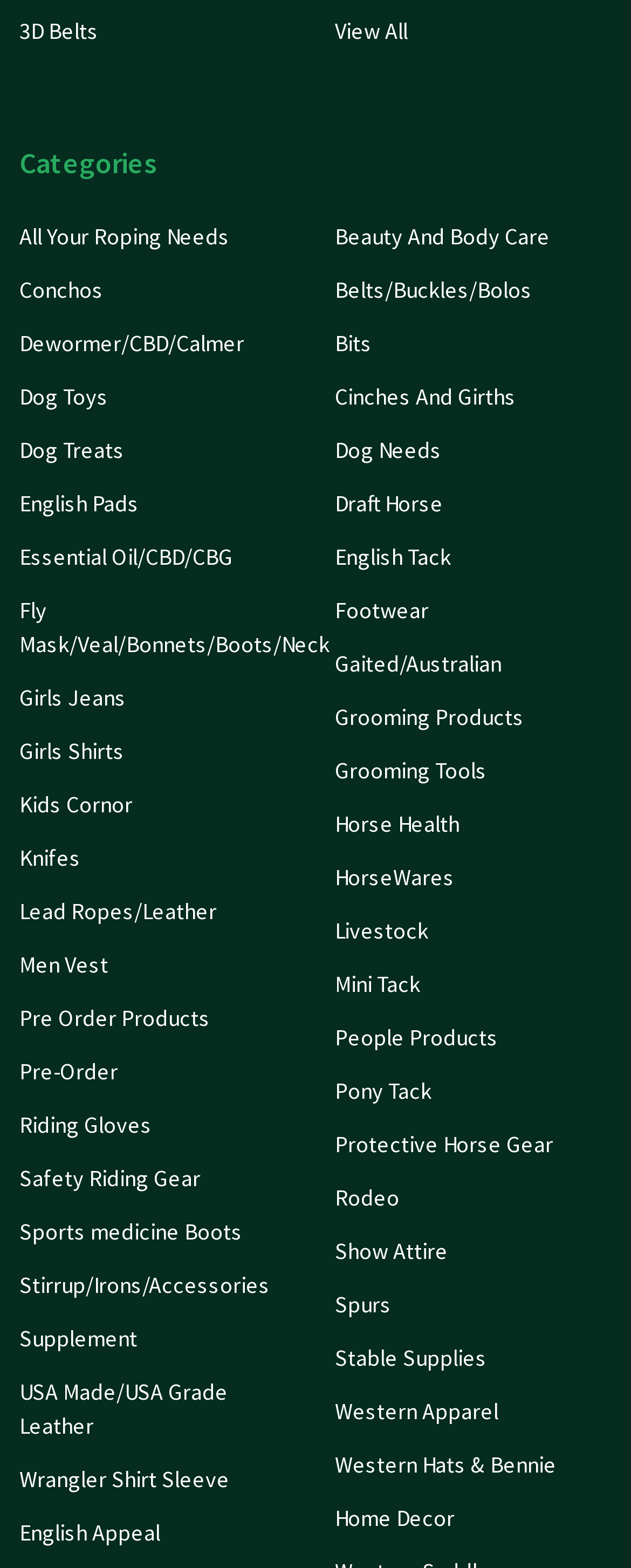Find the bounding box of the UI element described as: "Home Decor". The bounding box coordinates should be given as four float values between 0 and 1, i.e., [left, top, right, bottom].

[0.531, 0.959, 0.721, 0.978]